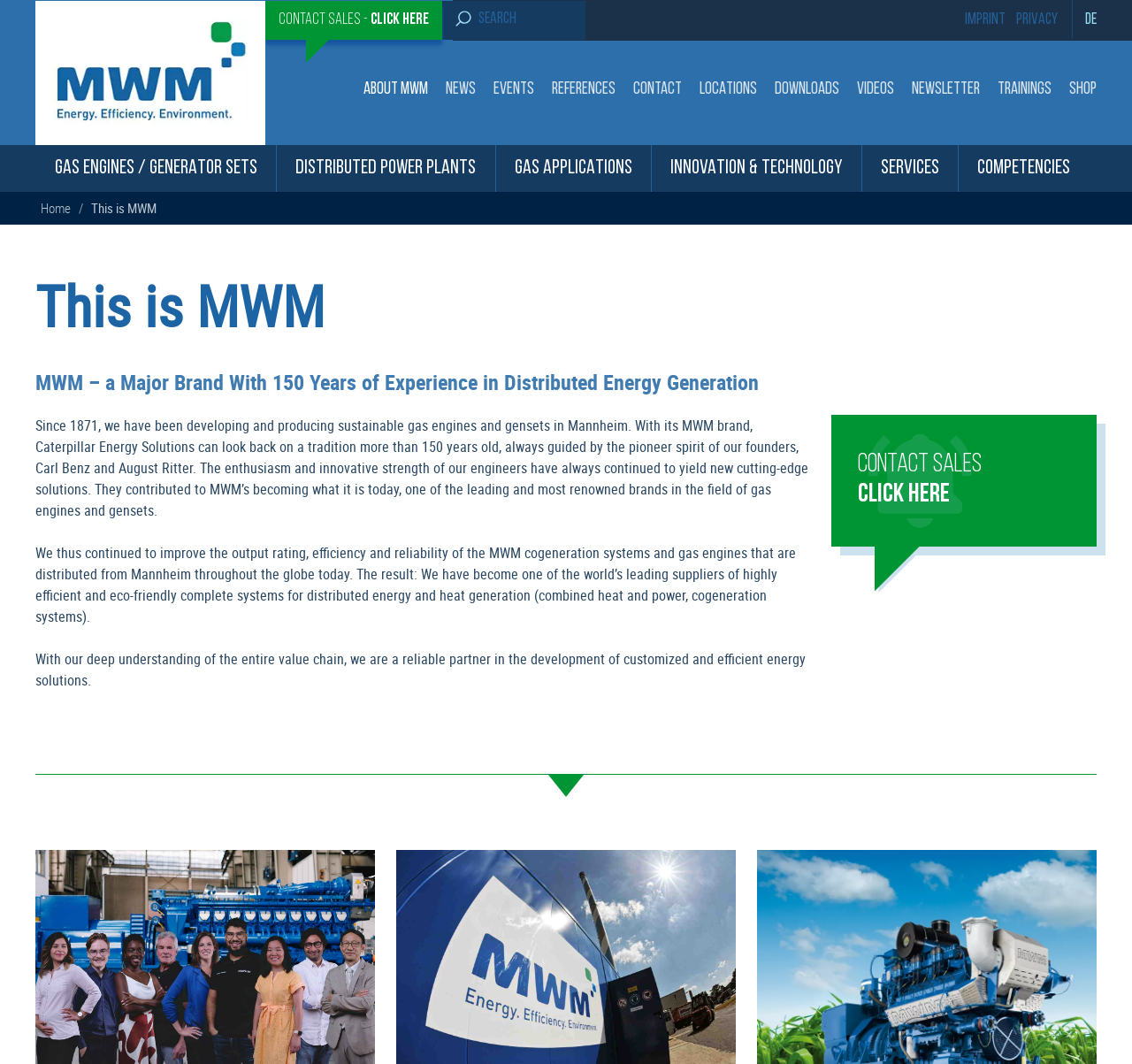Using the format (top-left x, top-left y, bottom-right x, bottom-right y), and given the element description, identify the bounding box coordinates within the screenshot: Contact sales Click here

[0.734, 0.39, 0.891, 0.513]